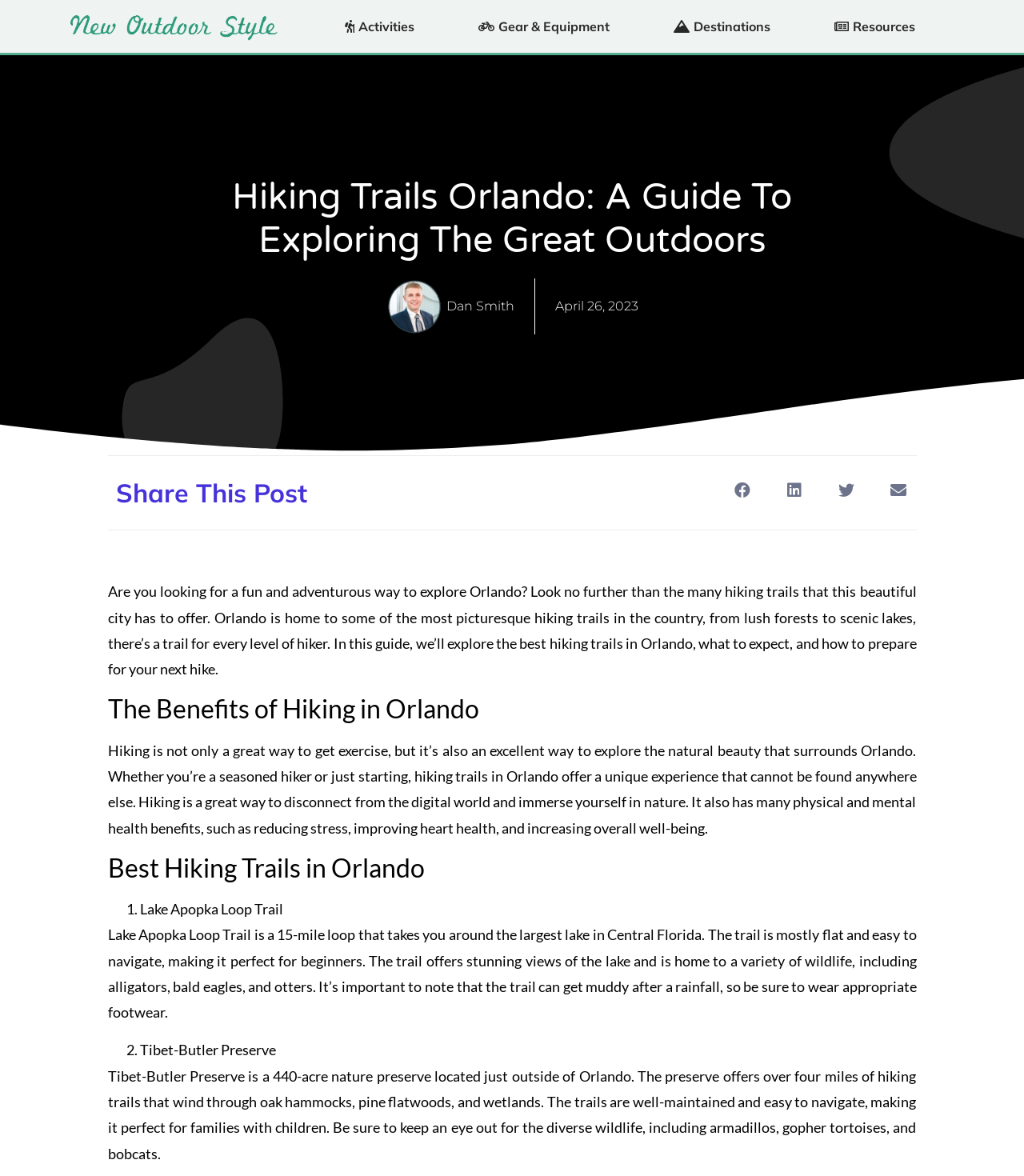Kindly determine the bounding box coordinates for the area that needs to be clicked to execute this instruction: "Share this post on Facebook".

[0.707, 0.401, 0.743, 0.432]